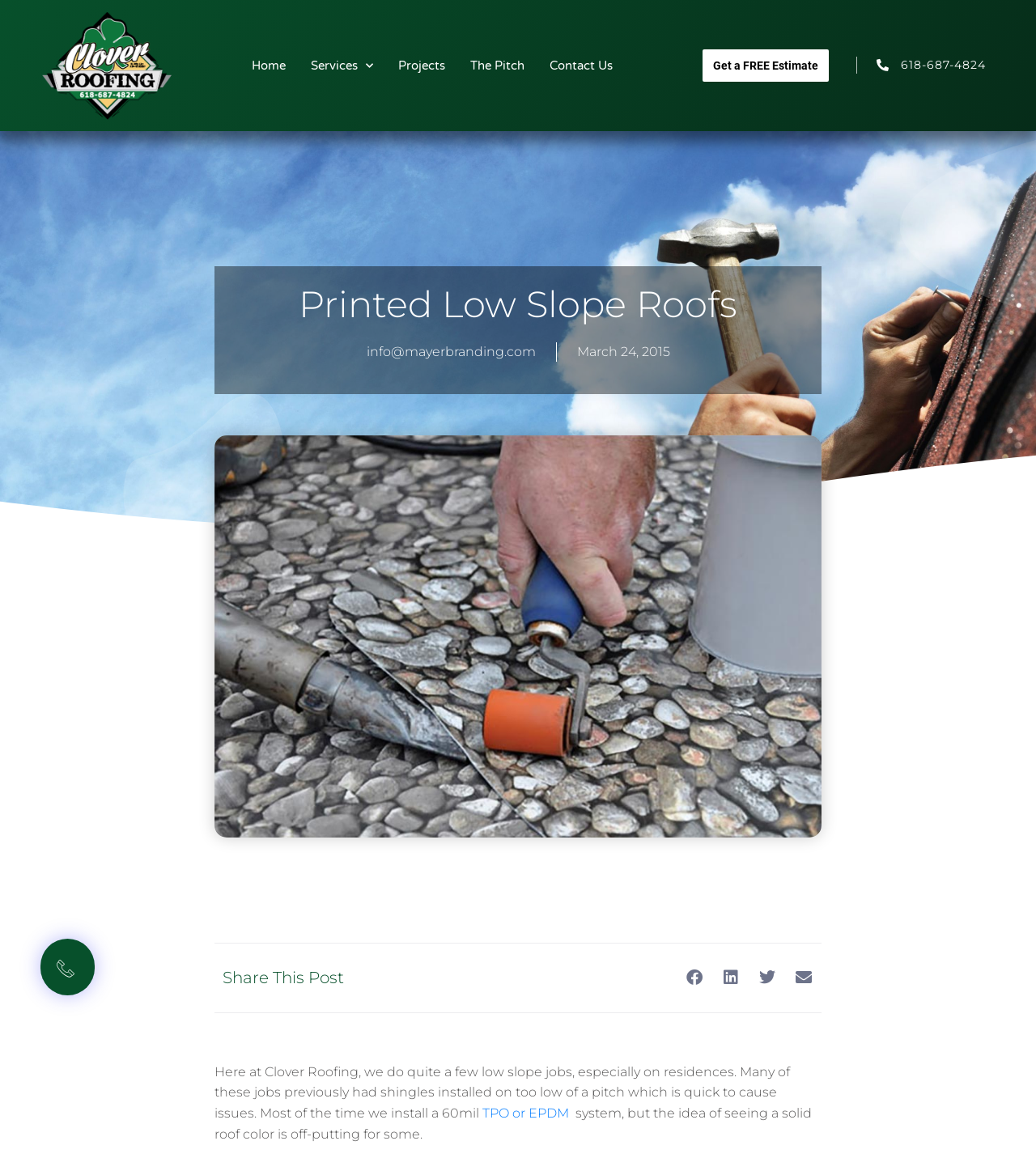Identify the bounding box for the UI element described as: "Get a FREE Estimate". Ensure the coordinates are four float numbers between 0 and 1, formatted as [left, top, right, bottom].

[0.678, 0.043, 0.8, 0.071]